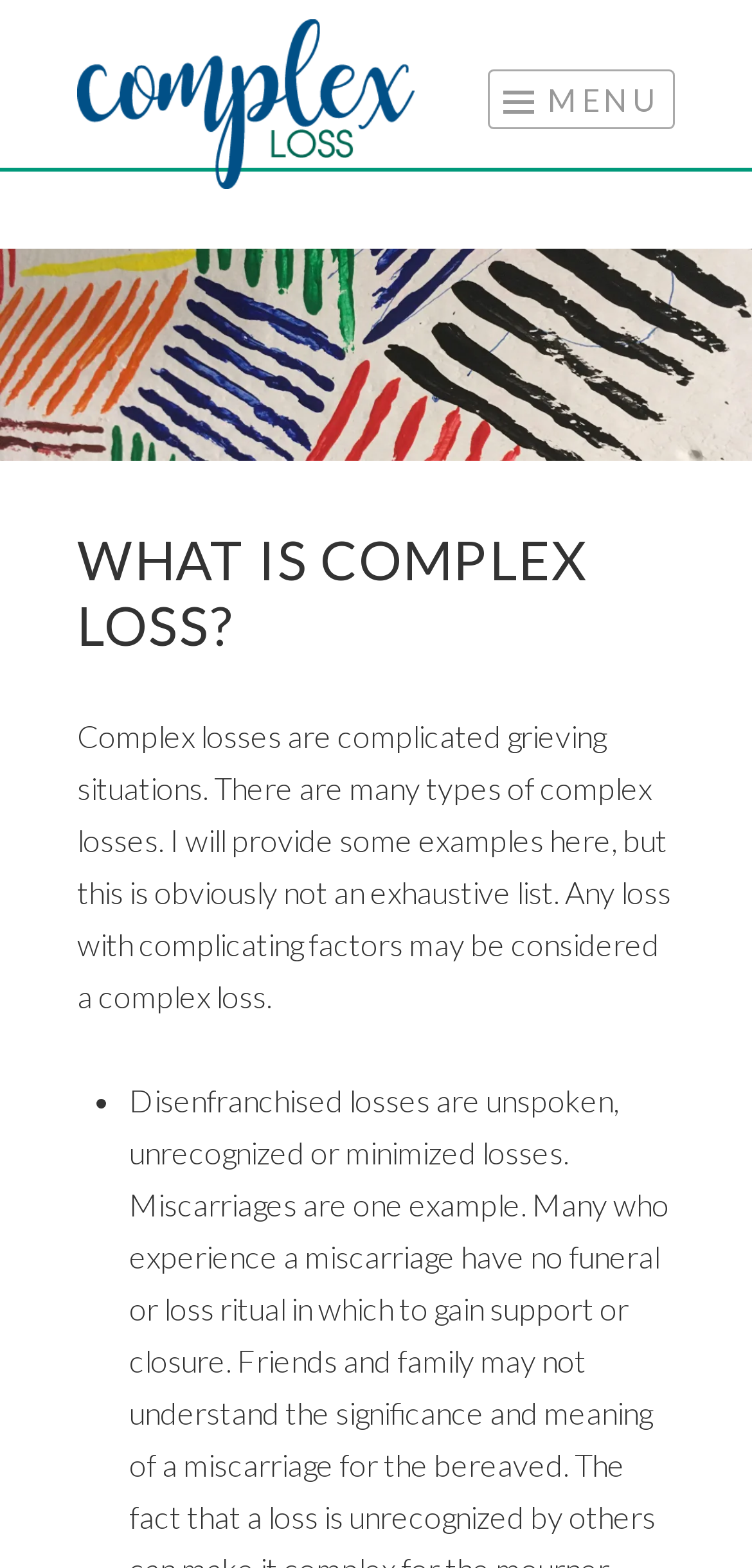What is the format of the list of examples on the webpage?
Could you answer the question with a detailed and thorough explanation?

The list of examples on the webpage is formatted using bullet points, as indicated by the 'ListMarker' element with the text '•'.